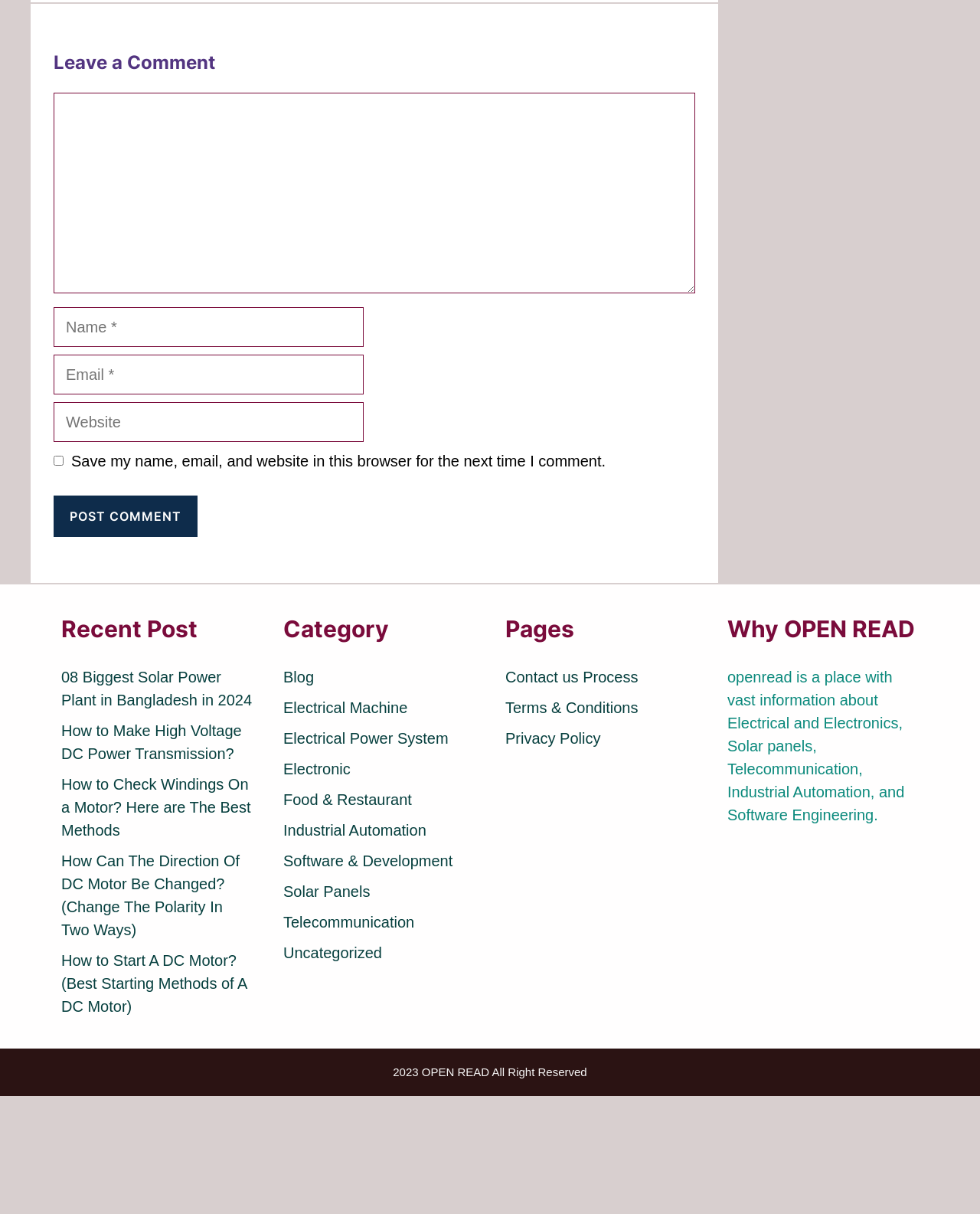What is the copyright year mentioned at the bottom of the webpage?
Provide a detailed and well-explained answer to the question.

The copyright information at the bottom of the webpage mentions '2023 OPEN READ All Right Reserved', indicating that the copyright year is 2023.